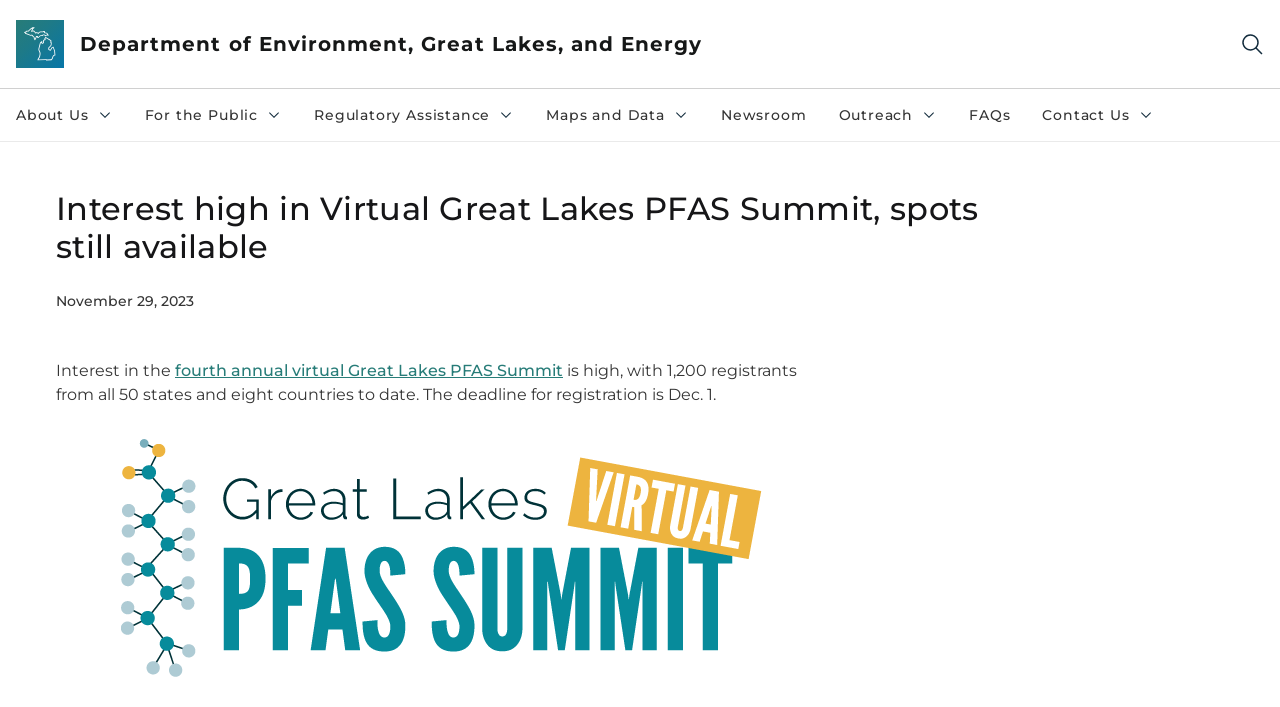How many menu items are in the main navigation?
Relying on the image, give a concise answer in one word or a brief phrase.

7